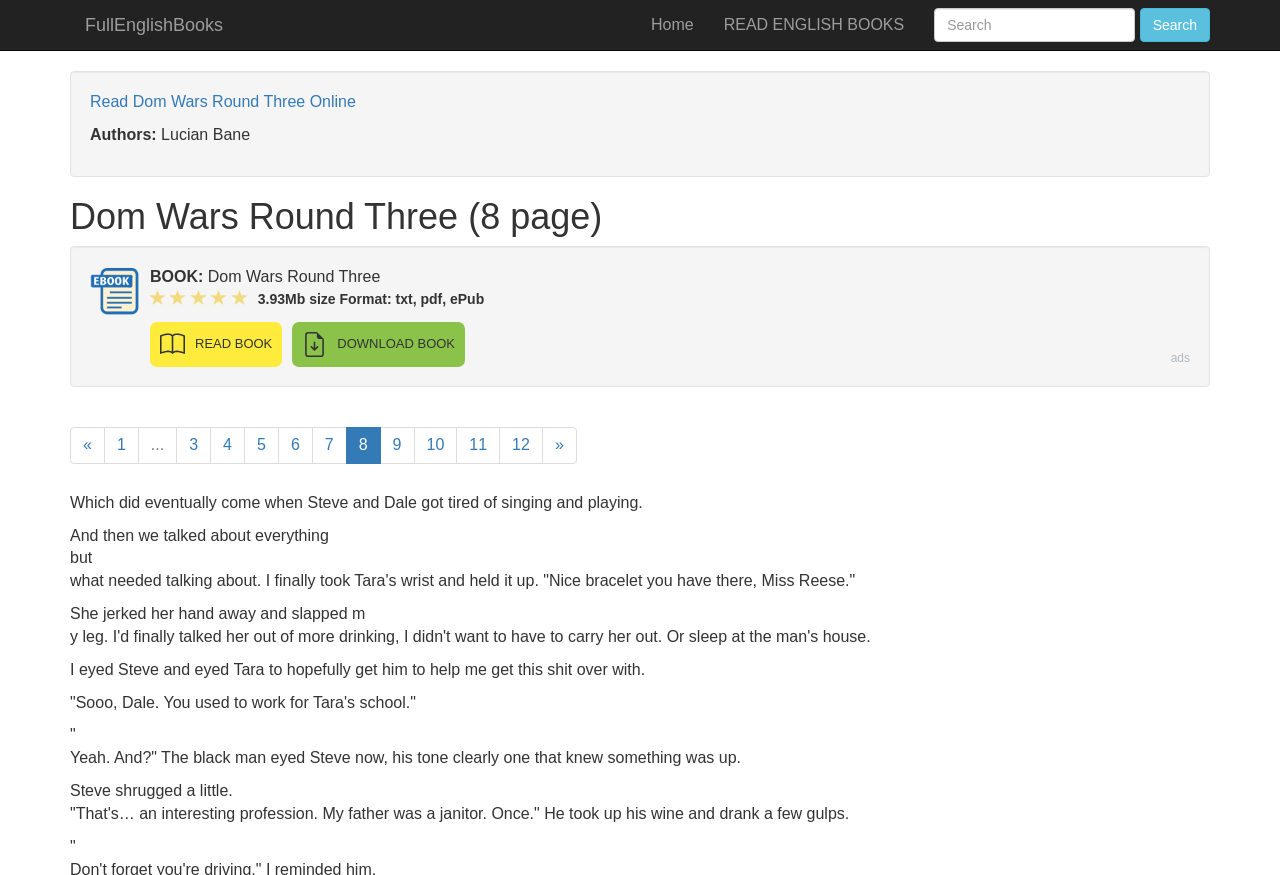What is the size of the book?
Answer the question with just one word or phrase using the image.

3.93Mb